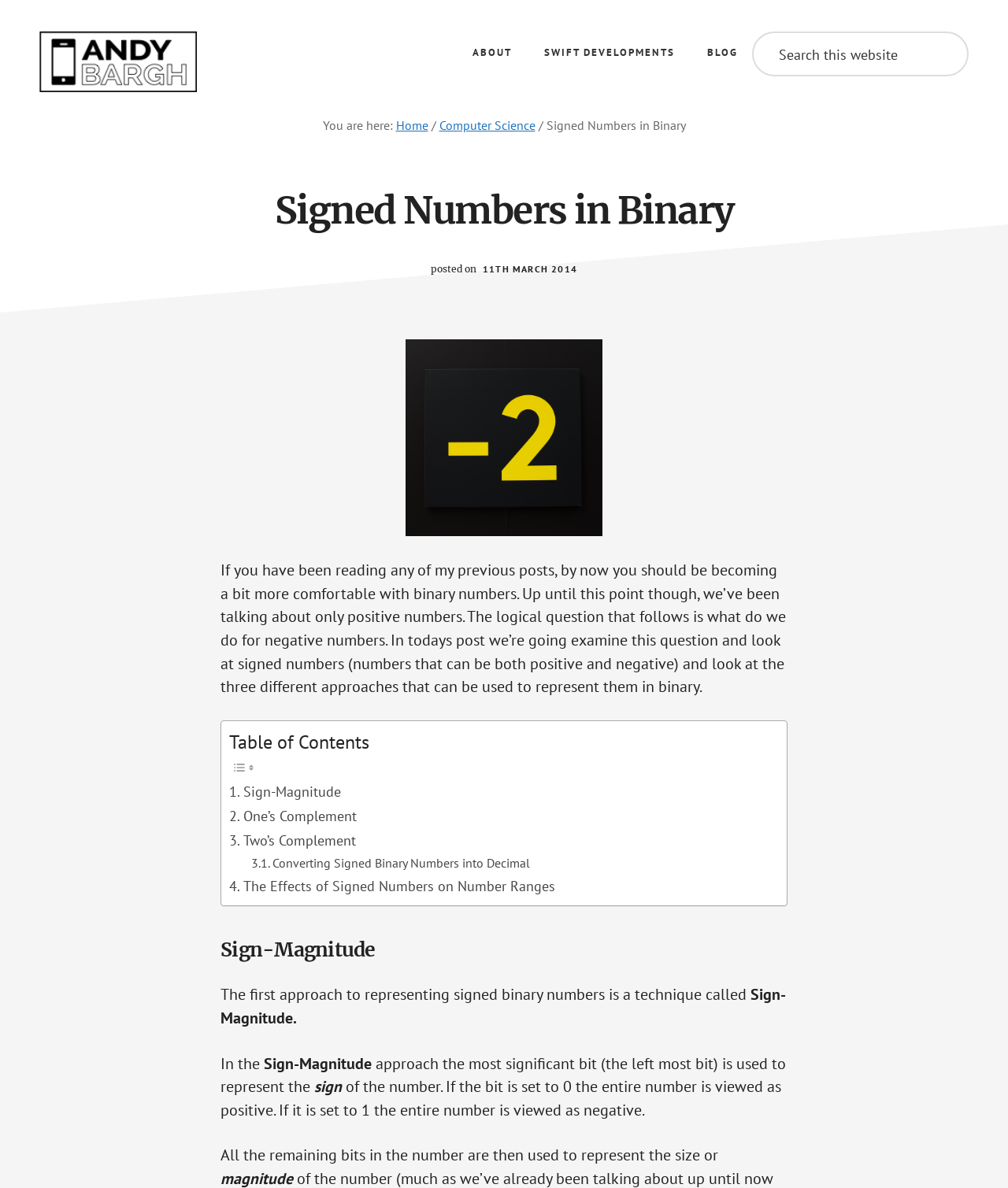Please locate the clickable area by providing the bounding box coordinates to follow this instruction: "View the image".

[0.219, 0.286, 0.781, 0.451]